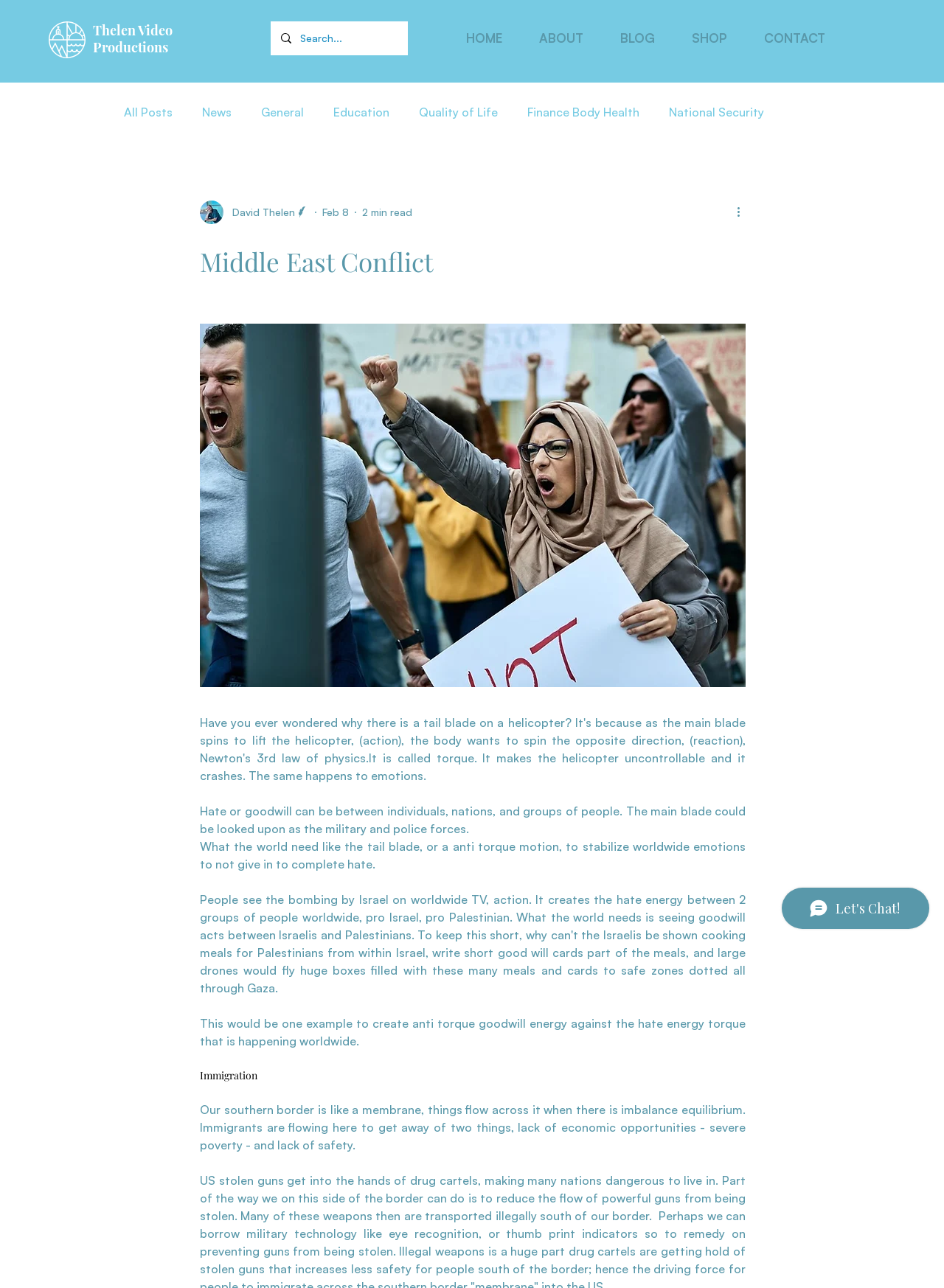Please locate the bounding box coordinates of the element that needs to be clicked to achieve the following instruction: "View more actions". The coordinates should be four float numbers between 0 and 1, i.e., [left, top, right, bottom].

[0.779, 0.158, 0.797, 0.172]